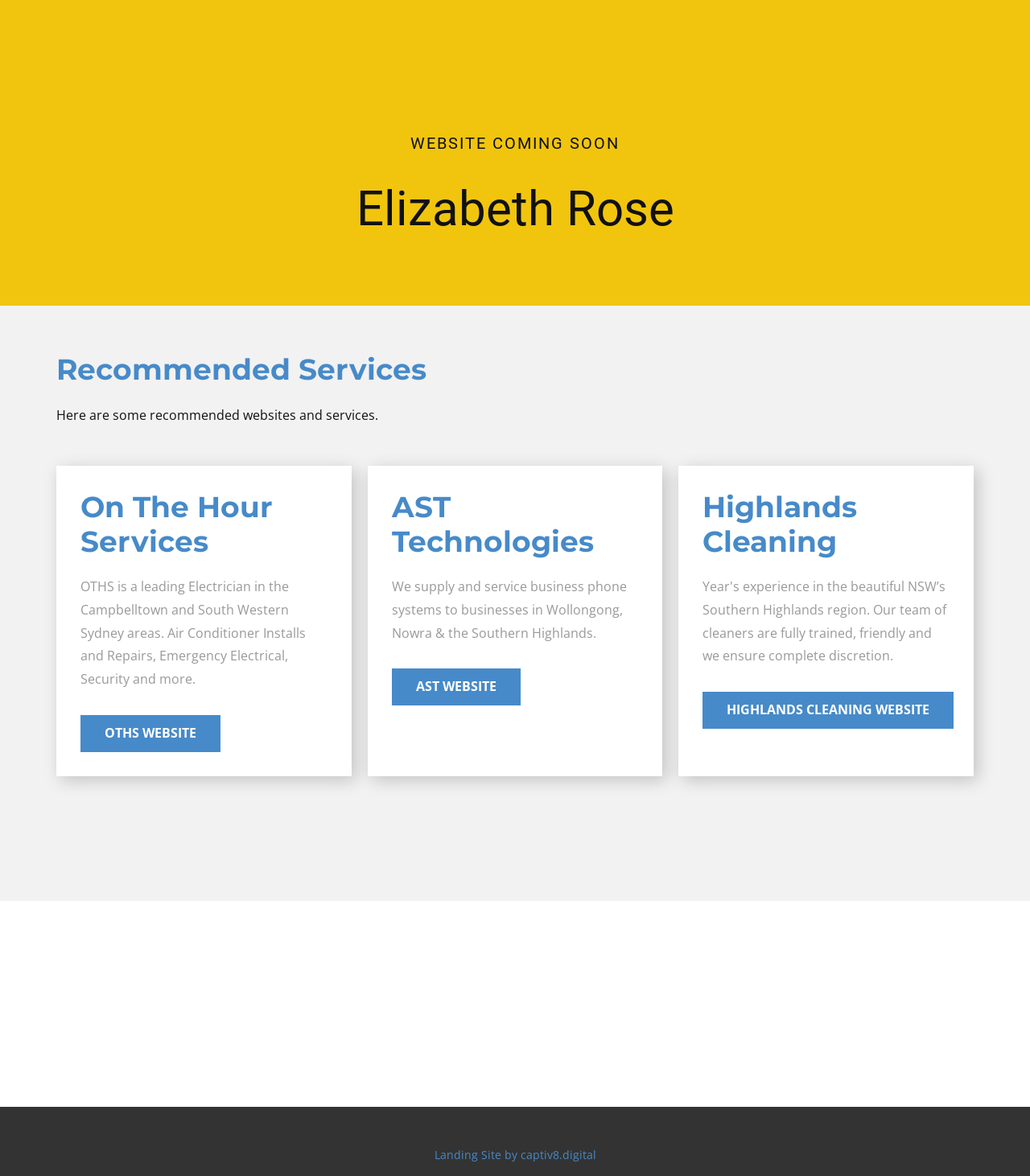Using the description: "OTHS website", determine the UI element's bounding box coordinates. Ensure the coordinates are in the format of four float numbers between 0 and 1, i.e., [left, top, right, bottom].

[0.078, 0.608, 0.214, 0.639]